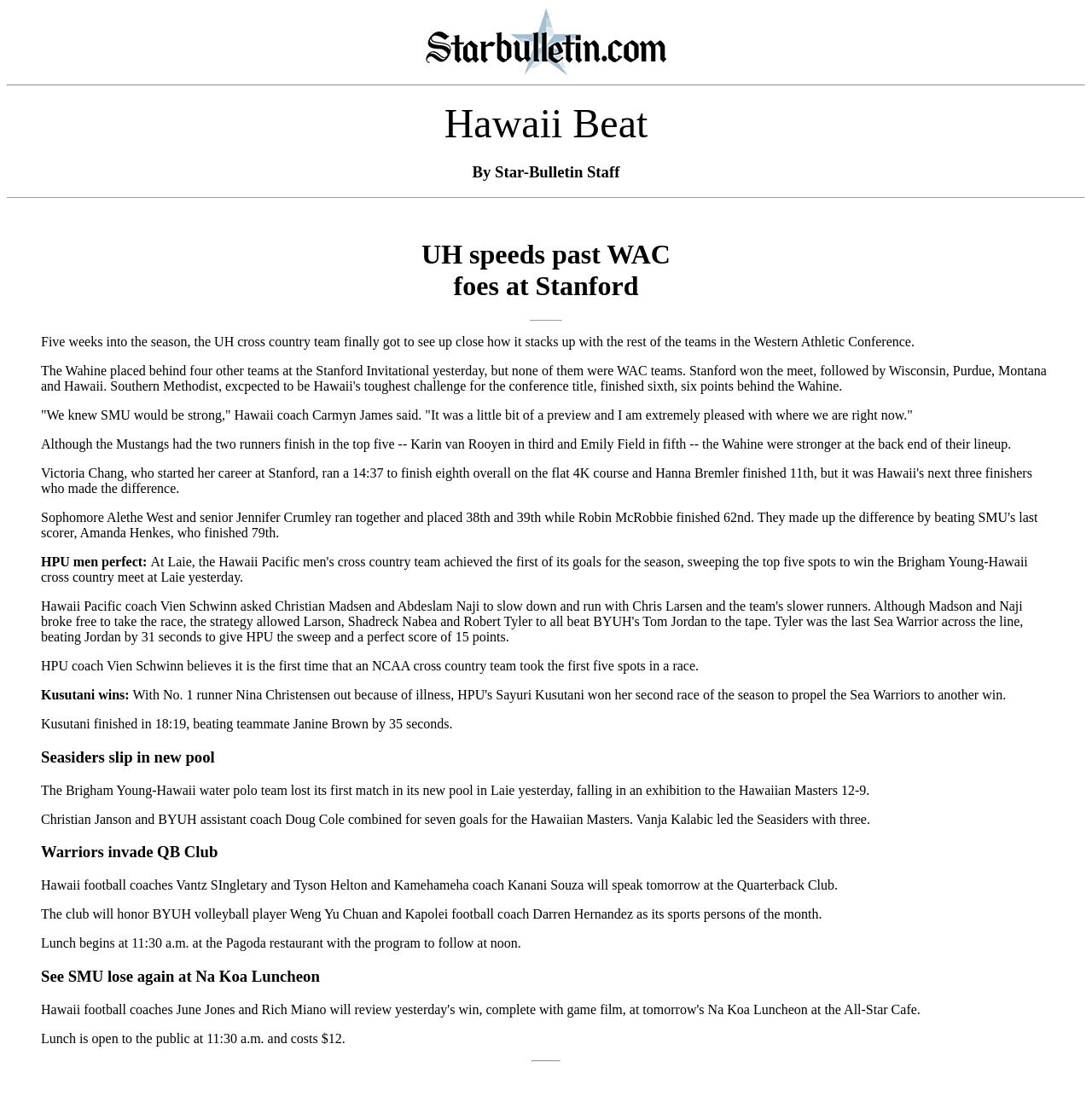What is the name of the university's cross country team?
Look at the screenshot and provide an in-depth answer.

The answer can be found in the article 'UH speeds past WAC foes at Stanford' where it mentions 'the UH cross country team'.